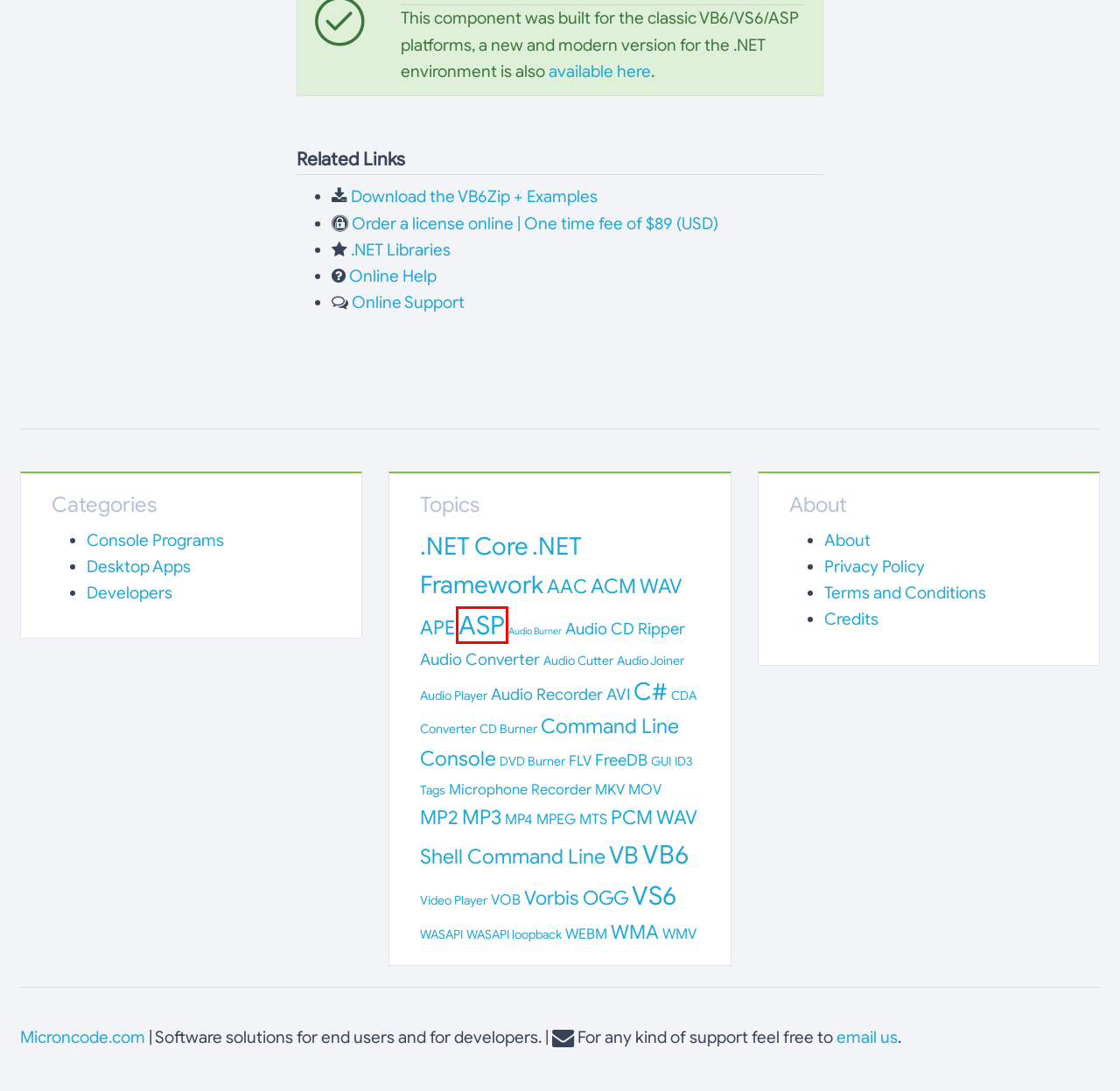You are provided with a screenshot of a webpage that includes a red rectangle bounding box. Please choose the most appropriate webpage description that matches the new webpage after clicking the element within the red bounding box. Here are the candidates:
A. WEBM - Microncode
B. MPEG - Microncode
C. WMV - Microncode
D. MP3 - Microncode
E. Audio Cutter - Microncode
F. ASP - Microncode
G. Console Programs - Microncode
H. VB6 - Microncode

F